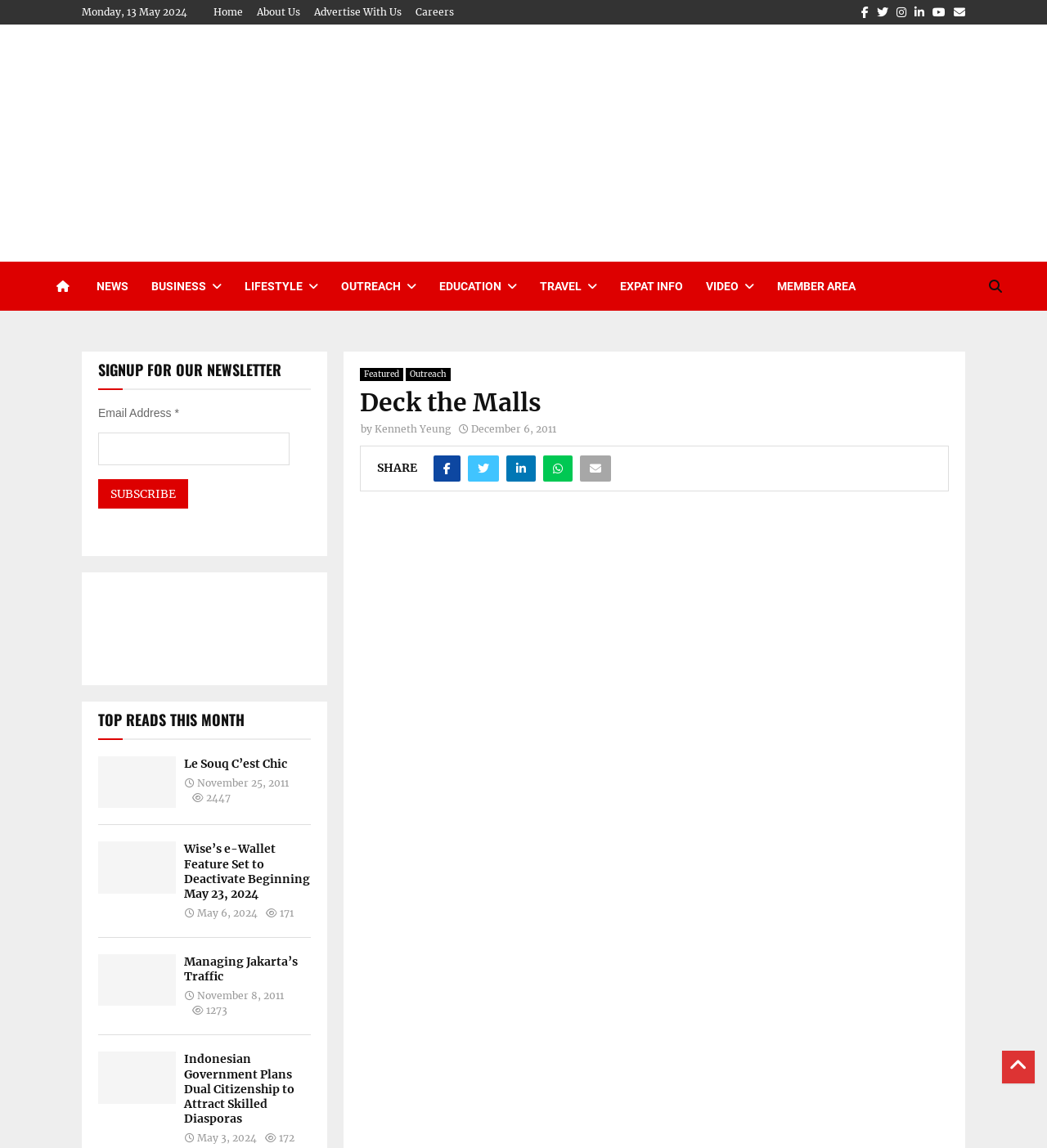What is the date of the article 'Deck the Malls'?
Examine the image and provide an in-depth answer to the question.

I found the date of the article 'Deck the Malls' by looking at the time element [586] which contains the static text 'December 6, 2011'.